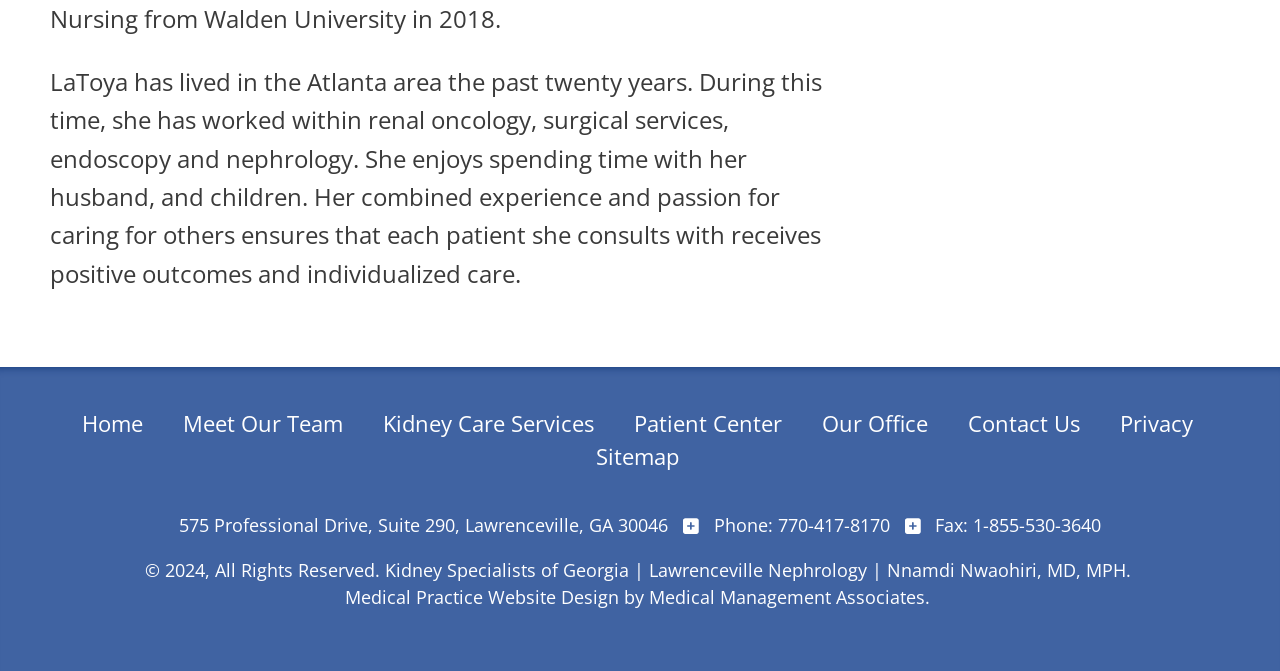Who designed this website?
Using the information from the image, provide a comprehensive answer to the question.

The link element with text 'Medical Management Associates' and the surrounding text 'Medical Practice Website Design by' suggests that Medical Management Associates designed this website.